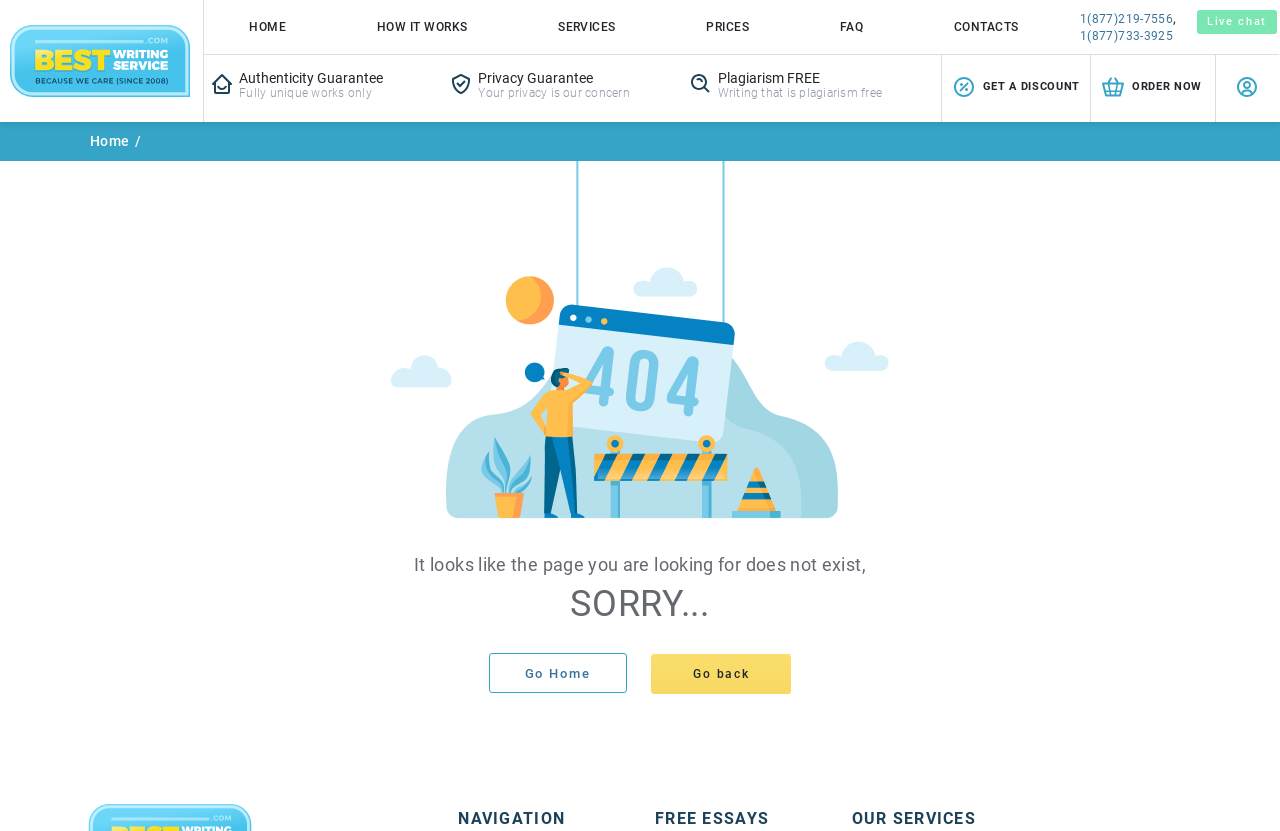Could you locate the bounding box coordinates for the section that should be clicked to accomplish this task: "view Ayurvedic Treatment In India".

None